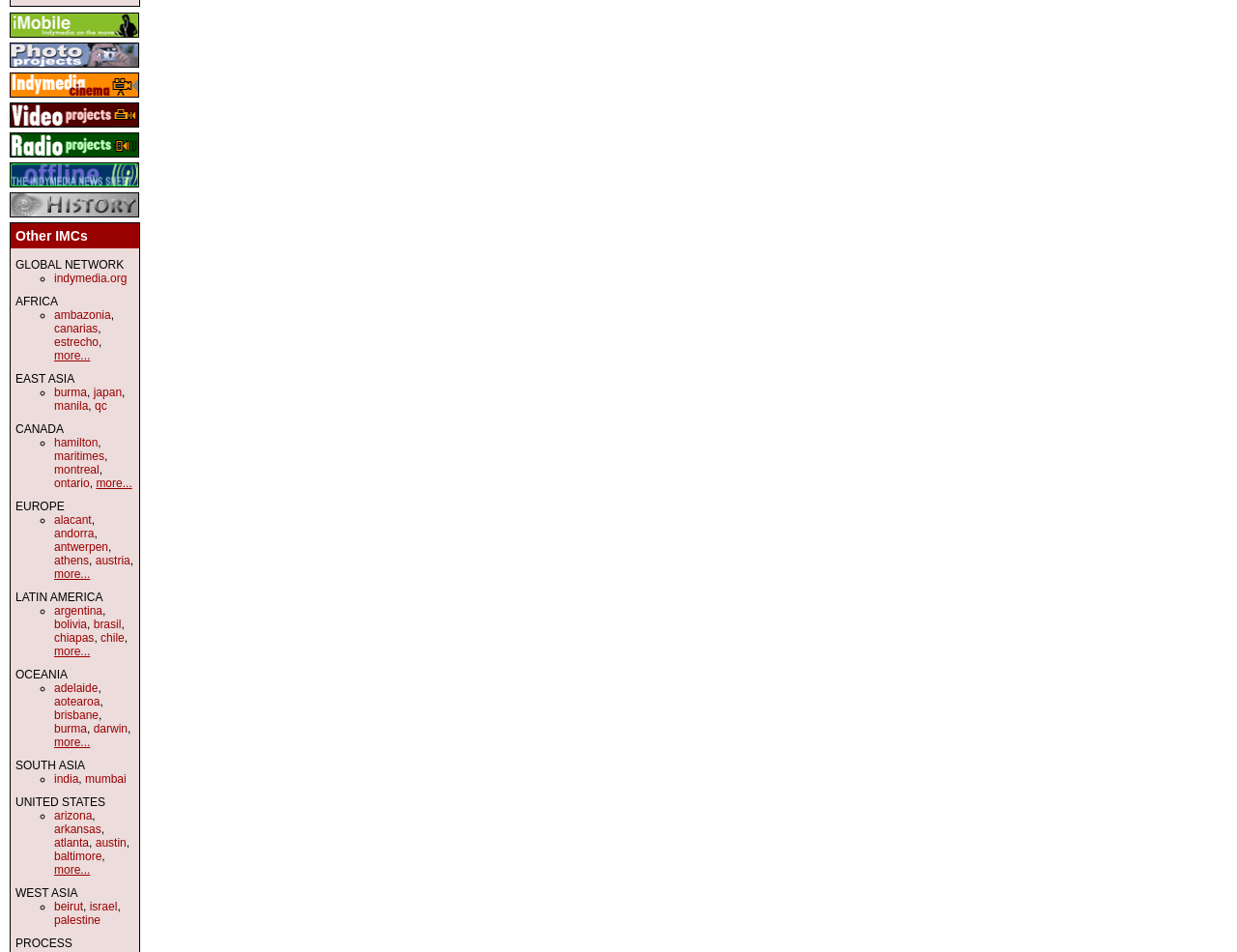Can you specify the bounding box coordinates of the area that needs to be clicked to fulfill the following instruction: "go to iMobile Page"?

[0.008, 0.034, 0.112, 0.048]